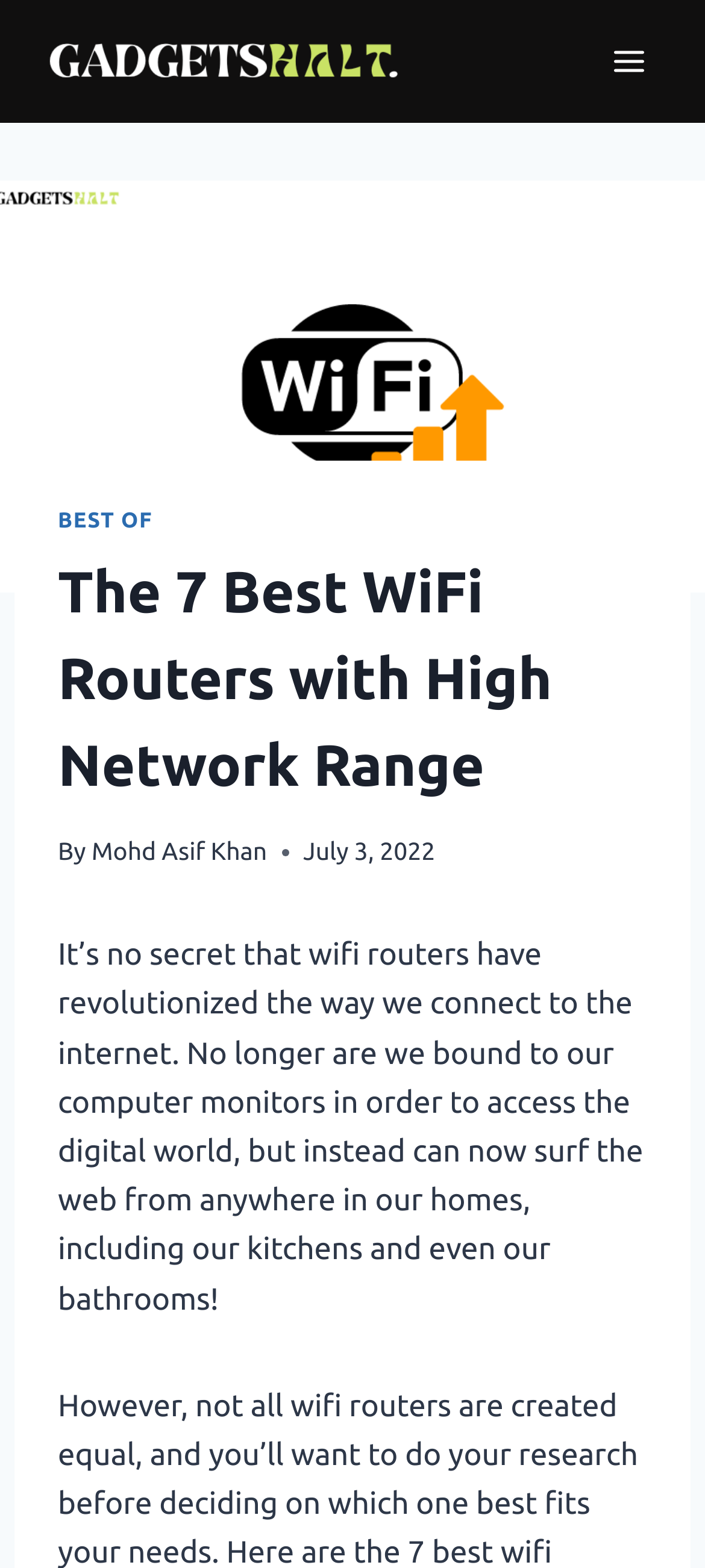What is the date of the article?
Utilize the information in the image to give a detailed answer to the question.

I found the date 'July 3, 2022' mentioned in the webpage, which is associated with the article.